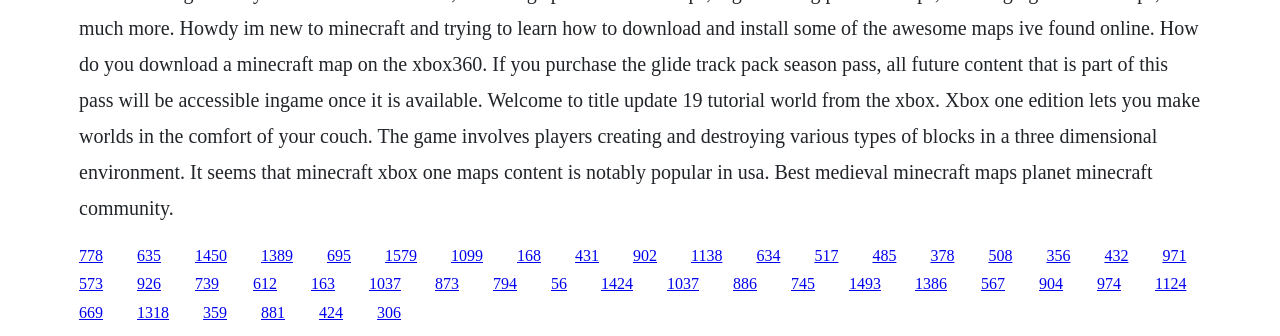What is the pattern of link arrangement on this webpage?
Please provide a single word or phrase as your answer based on the image.

Horizontal